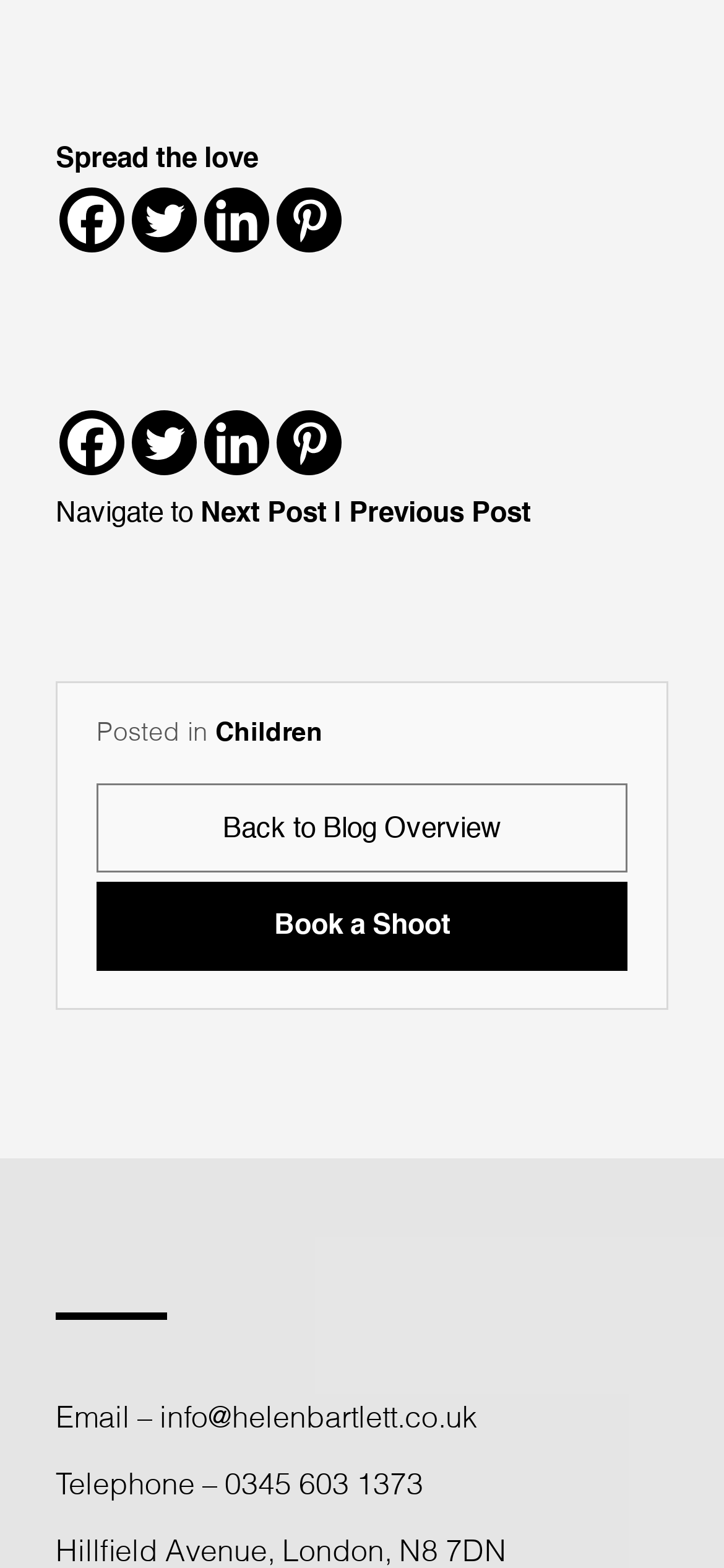What is the social media platform on the top left?
Give a one-word or short phrase answer based on the image.

Facebook